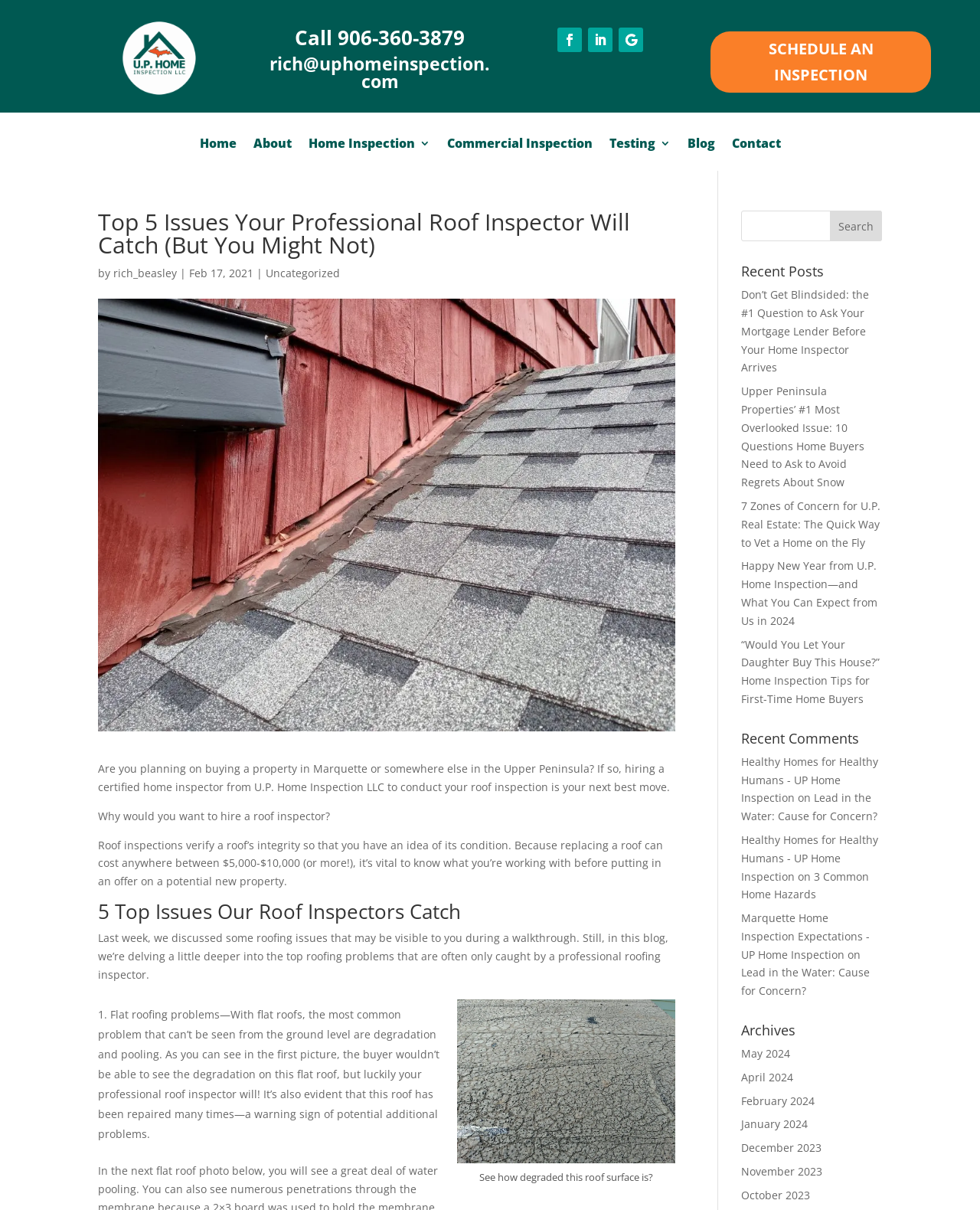Can you show the bounding box coordinates of the region to click on to complete the task described in the instruction: "Search for something"?

[0.756, 0.174, 0.9, 0.199]